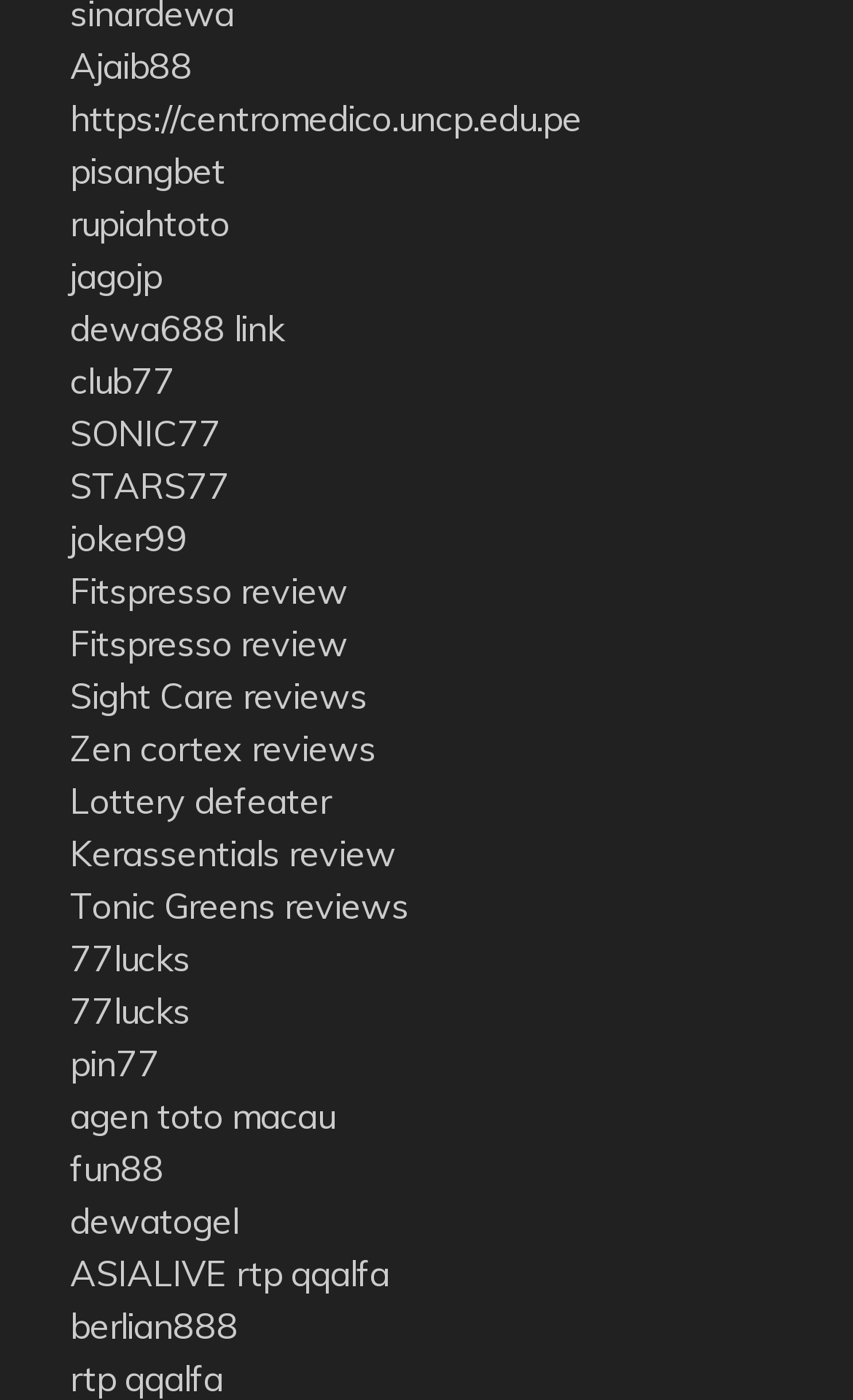Please identify the bounding box coordinates of the clickable region that I should interact with to perform the following instruction: "access 77lucks website". The coordinates should be expressed as four float numbers between 0 and 1, i.e., [left, top, right, bottom].

[0.082, 0.668, 0.223, 0.7]